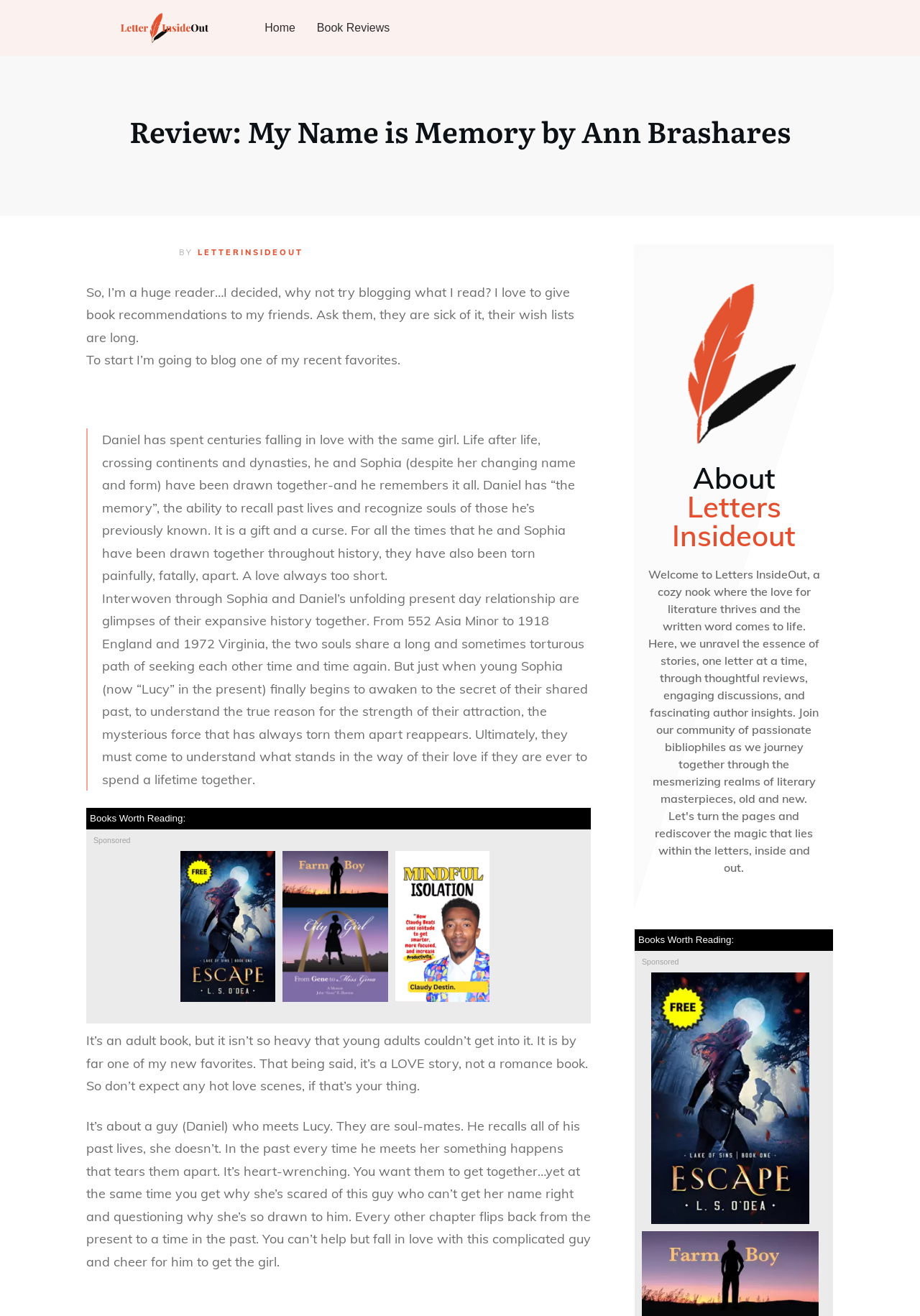Locate the coordinates of the bounding box for the clickable region that fulfills this instruction: "Read the book review".

[0.094, 0.216, 0.624, 0.263]